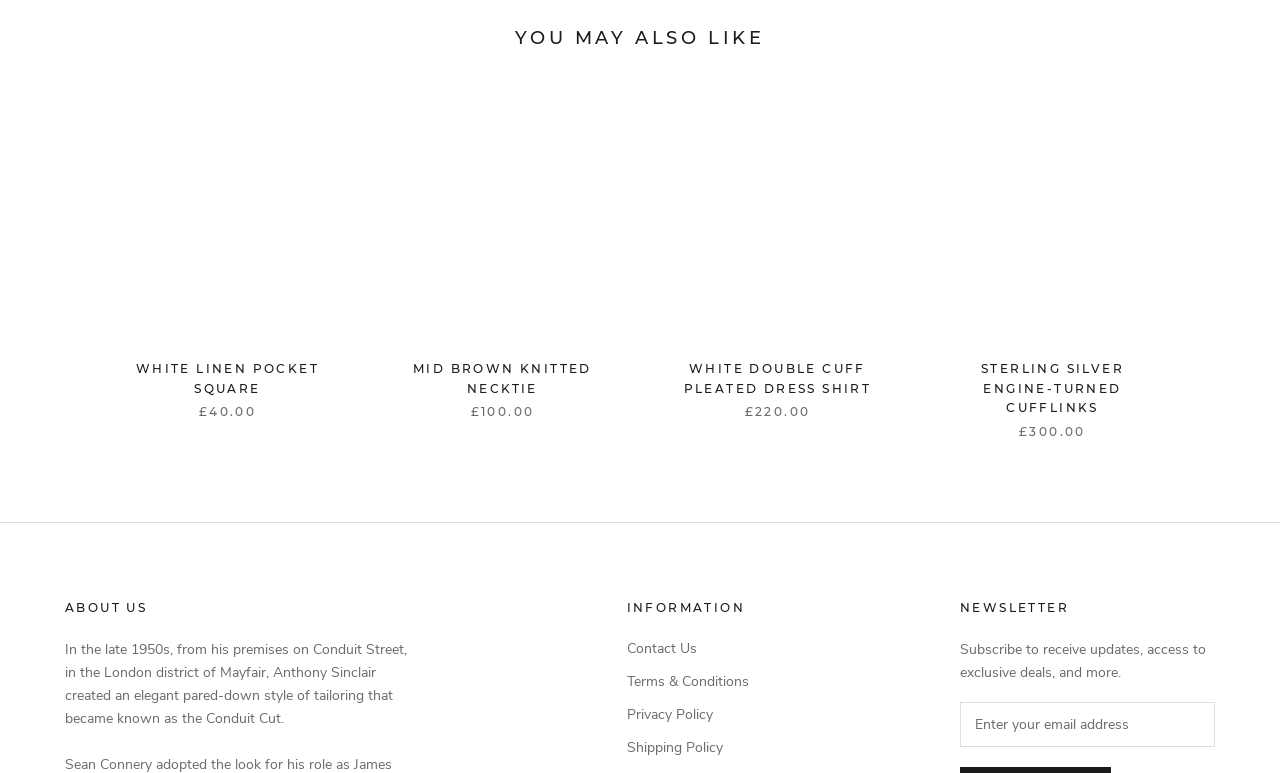Could you locate the bounding box coordinates for the section that should be clicked to accomplish this task: "Click on the White Linen Pocket Square link".

[0.094, 0.16, 0.262, 0.438]